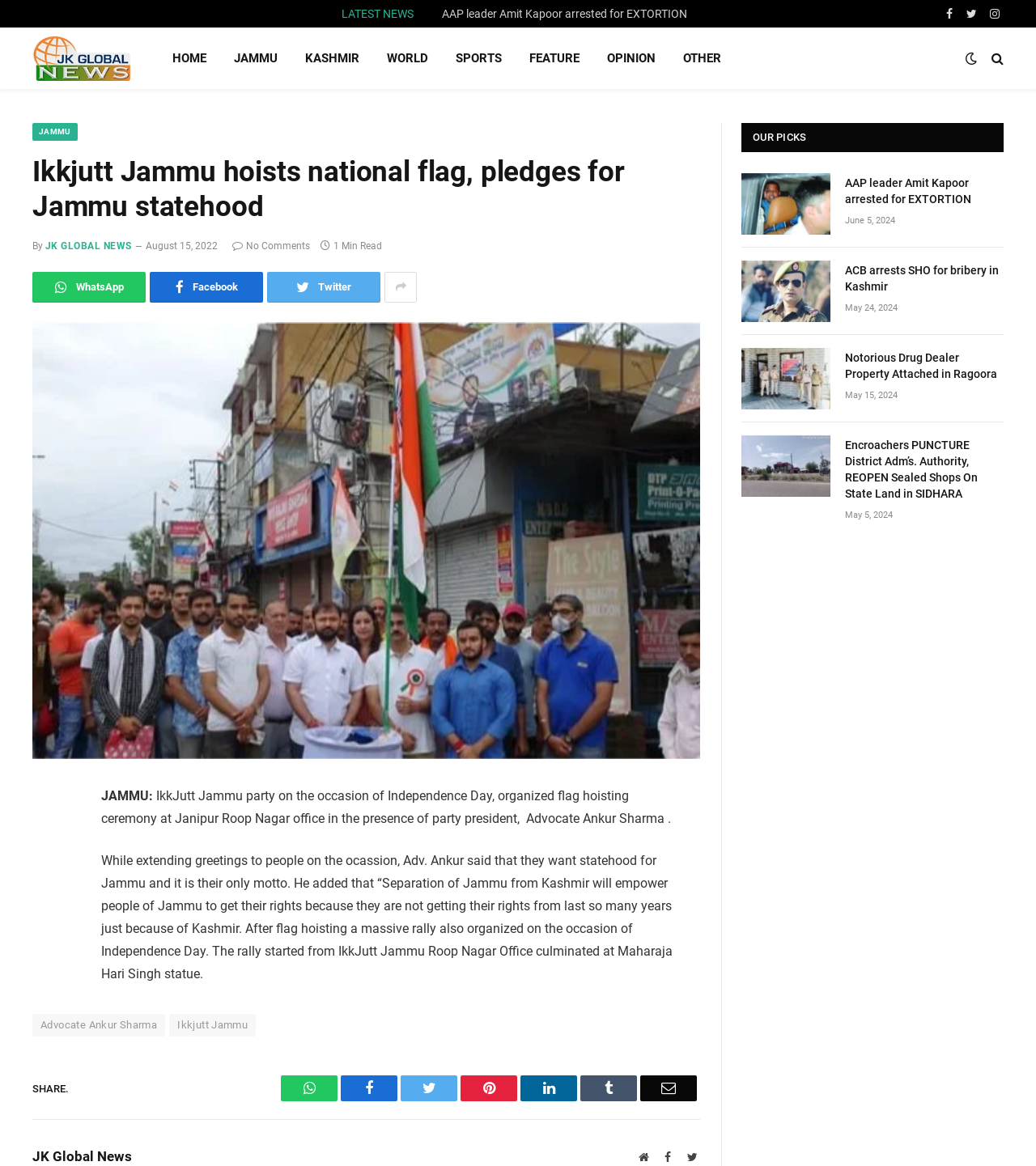Given the element description "parent_node: HOME title="JK Globalnews"" in the screenshot, predict the bounding box coordinates of that UI element.

[0.031, 0.024, 0.126, 0.076]